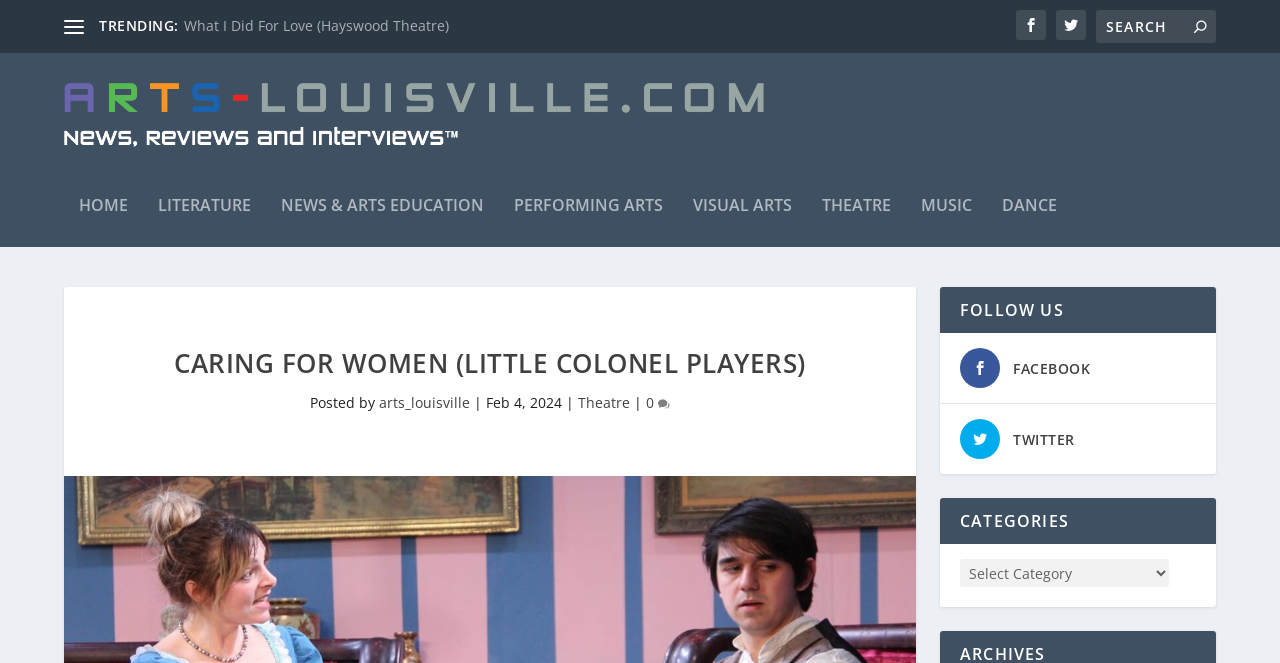Please find the bounding box coordinates of the element that needs to be clicked to perform the following instruction: "Read the review of What I Did For Love". The bounding box coordinates should be four float numbers between 0 and 1, represented as [left, top, right, bottom].

[0.143, 0.025, 0.35, 0.053]